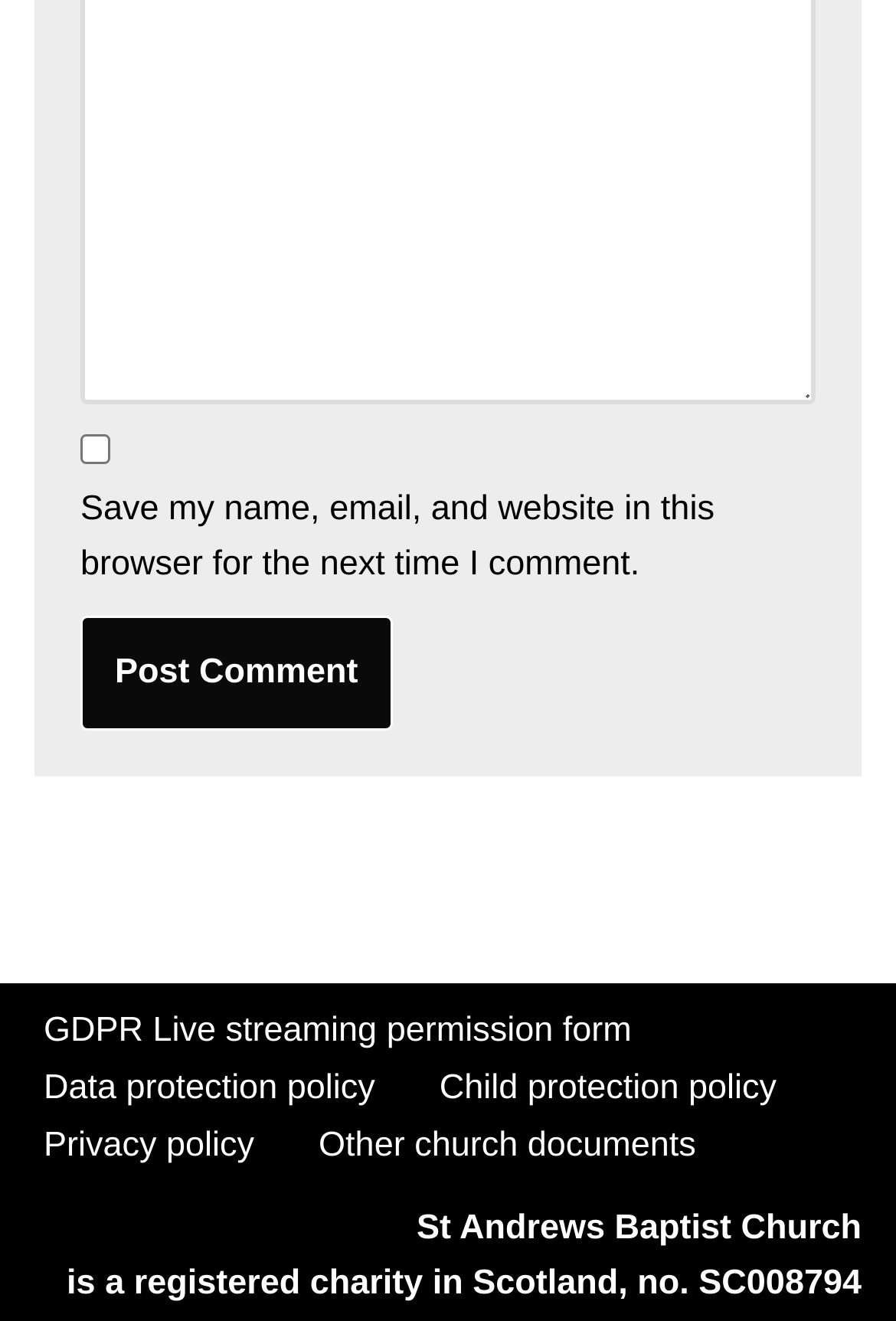Respond to the question below with a concise word or phrase:
What is the purpose of the checkbox?

Save comment information